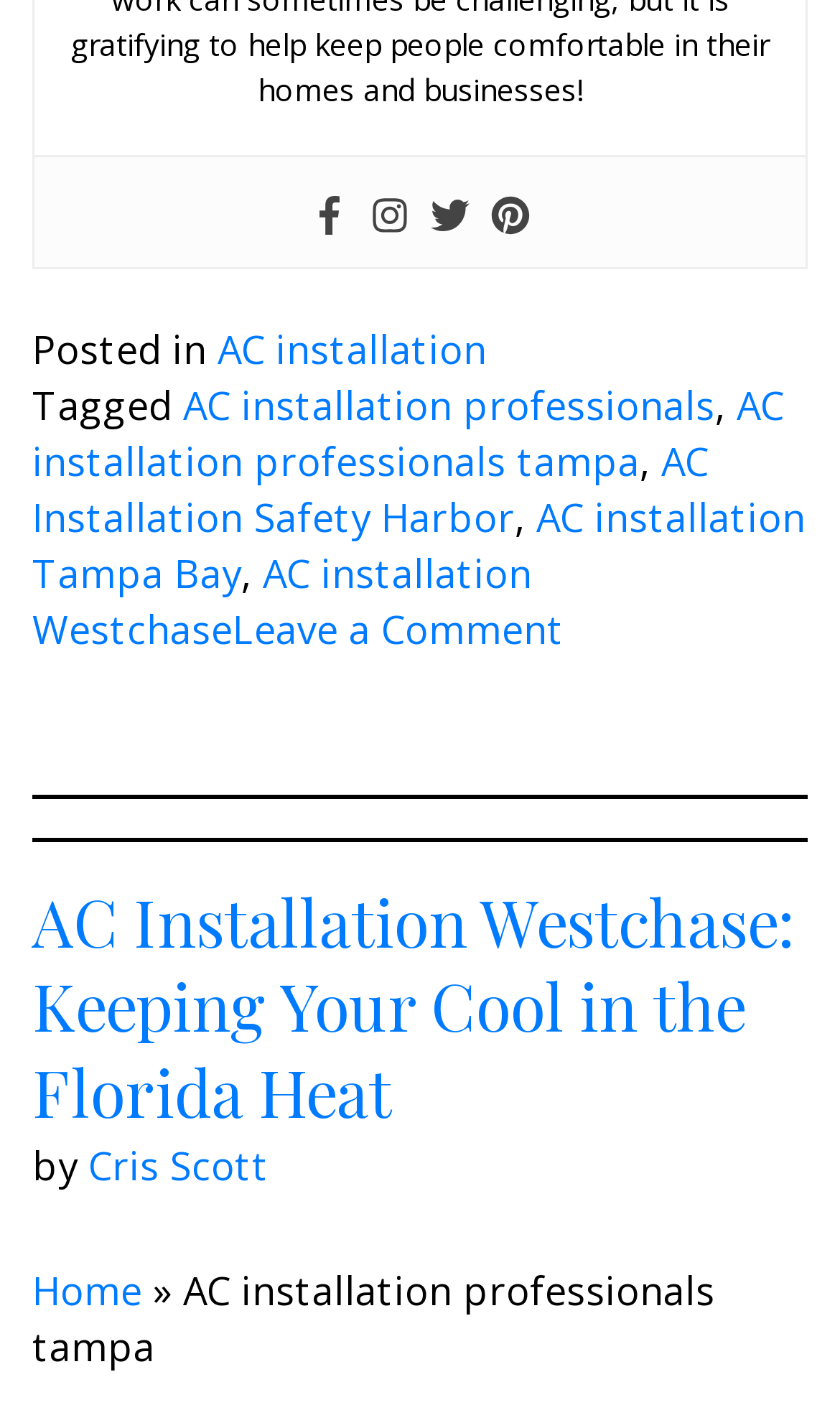Indicate the bounding box coordinates of the element that needs to be clicked to satisfy the following instruction: "View AC installation post". The coordinates should be four float numbers between 0 and 1, i.e., [left, top, right, bottom].

[0.259, 0.229, 0.579, 0.266]